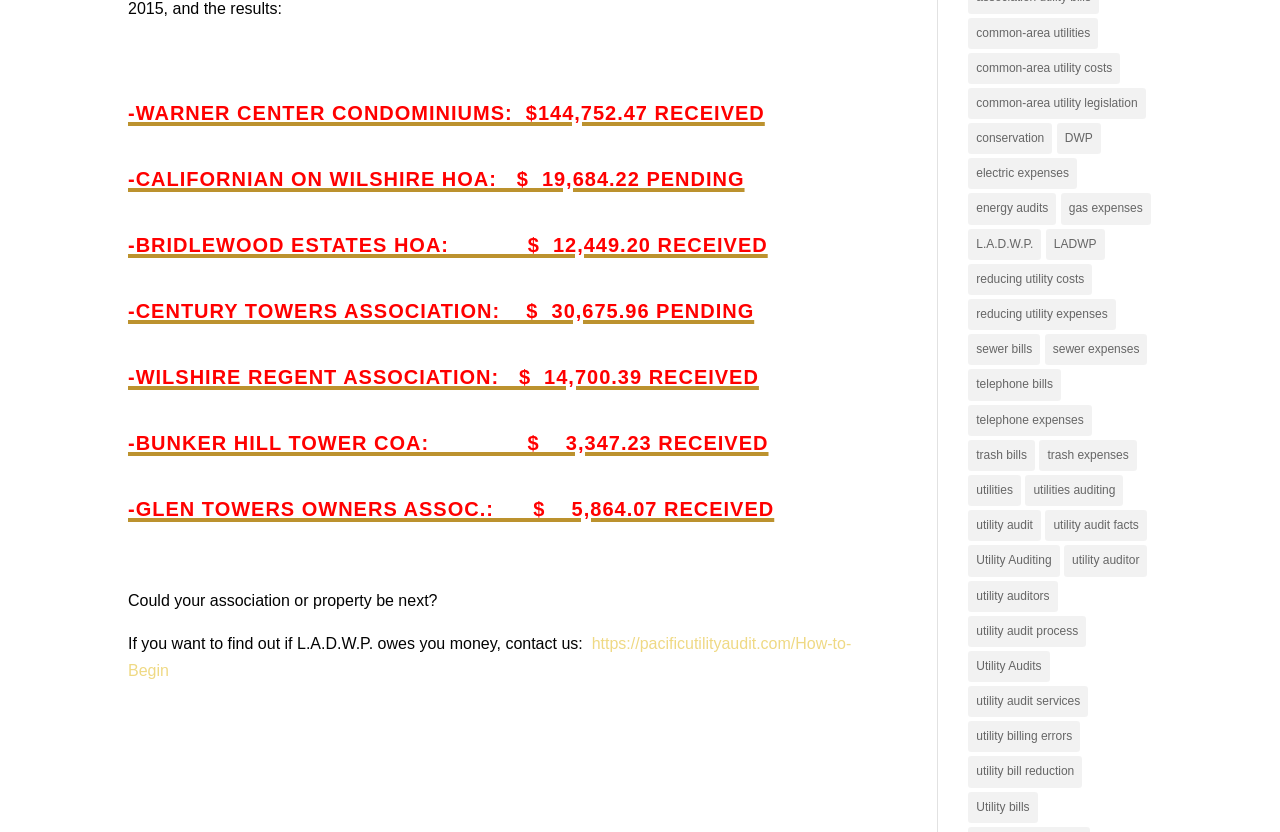Can you find the bounding box coordinates for the element that needs to be clicked to execute this instruction: "Learn about 'reducing utility costs'"? The coordinates should be given as four float numbers between 0 and 1, i.e., [left, top, right, bottom].

[0.756, 0.317, 0.853, 0.355]